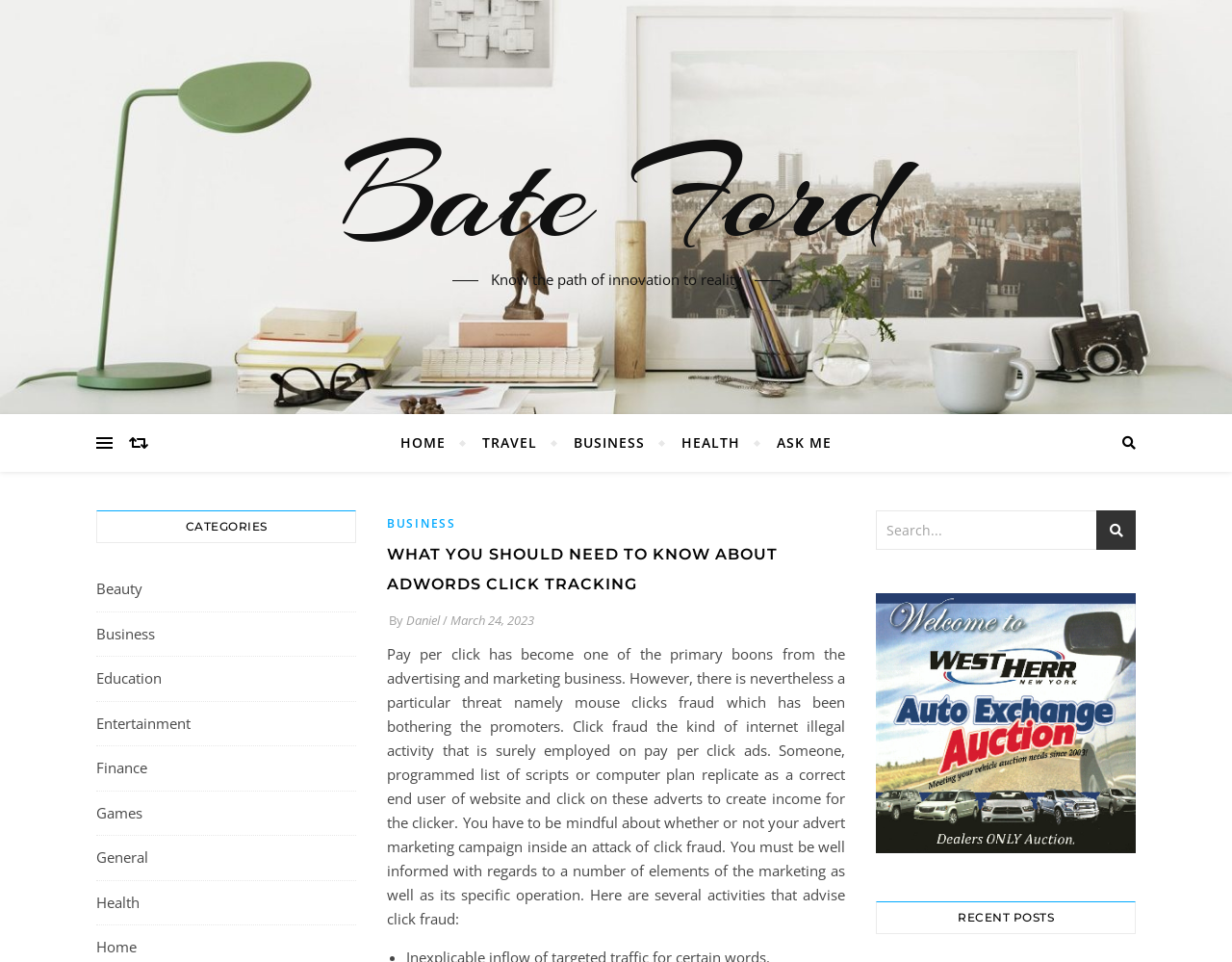Please examine the image and answer the question with a detailed explanation:
What is the purpose of the search box on the webpage?

The purpose of the search box on the webpage can be inferred by its location and design, which suggests that it is meant to allow users to search for specific content on the website.